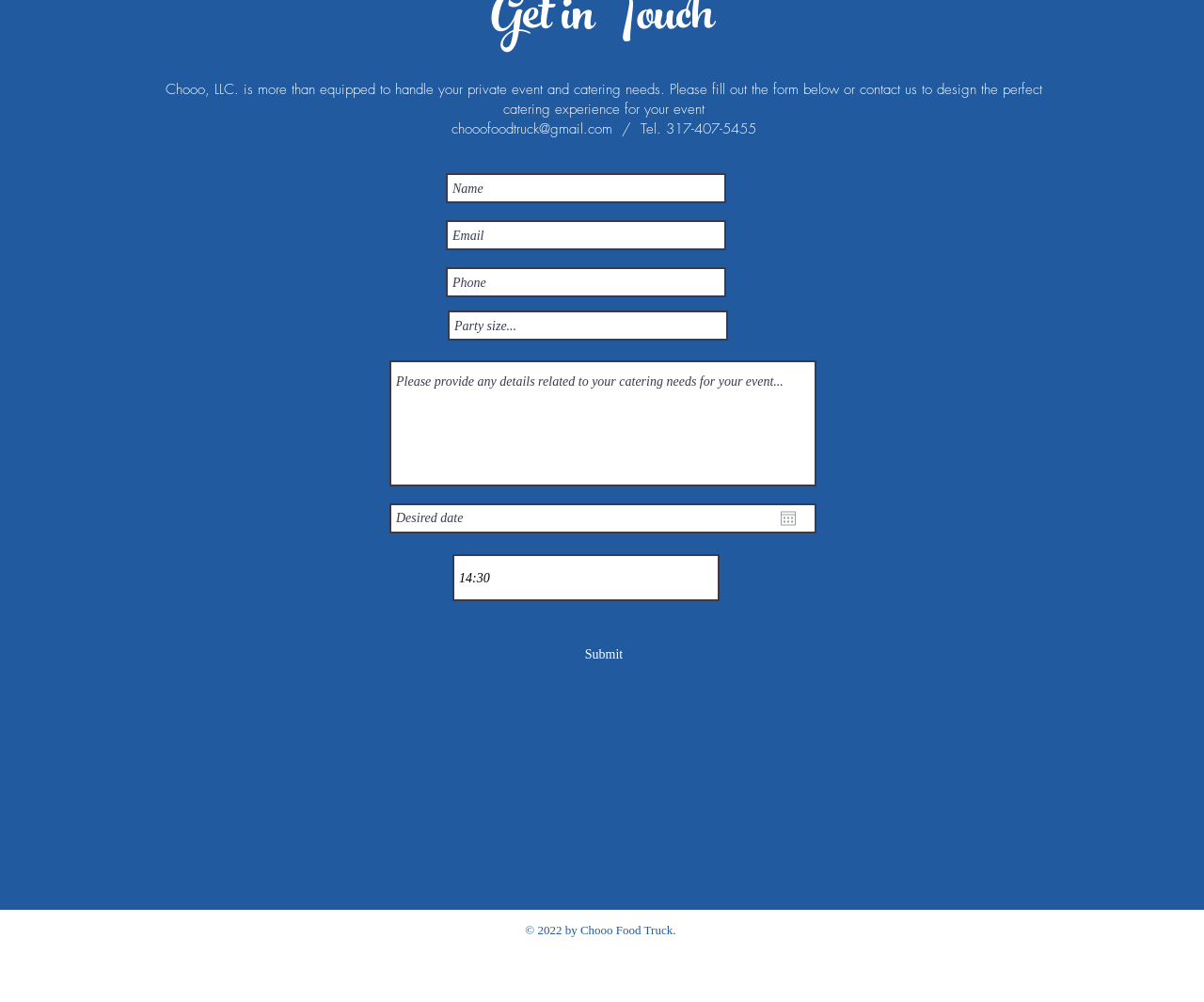Find the bounding box of the web element that fits this description: "Australia Open Scheduler".

None